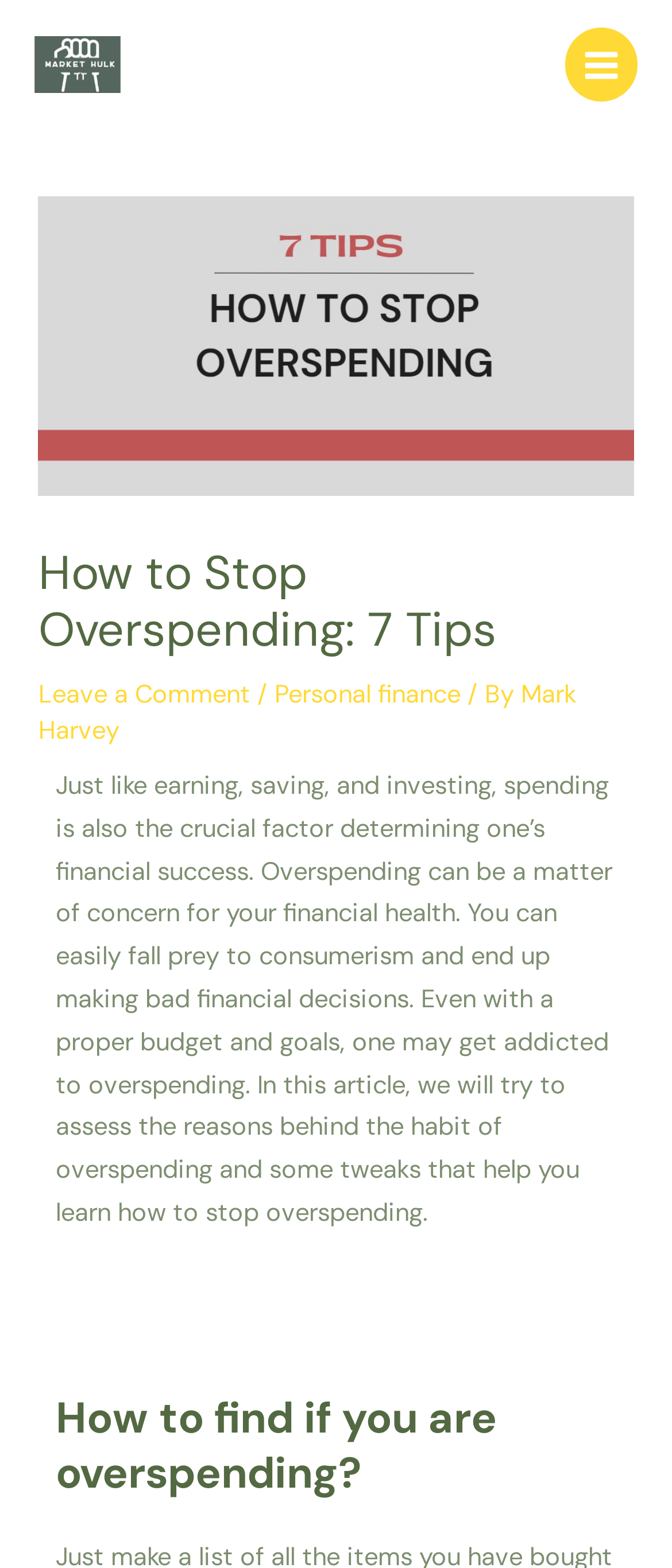What is the purpose of the article?
We need a detailed and exhaustive answer to the question. Please elaborate.

The purpose of the article can be determined by reading the static text 'In this article, we will try to assess the reasons behind the habit of overspending and some tweaks that help you learn how to stop overspending.' which indicates that the article aims to provide guidance on how to stop overspending.